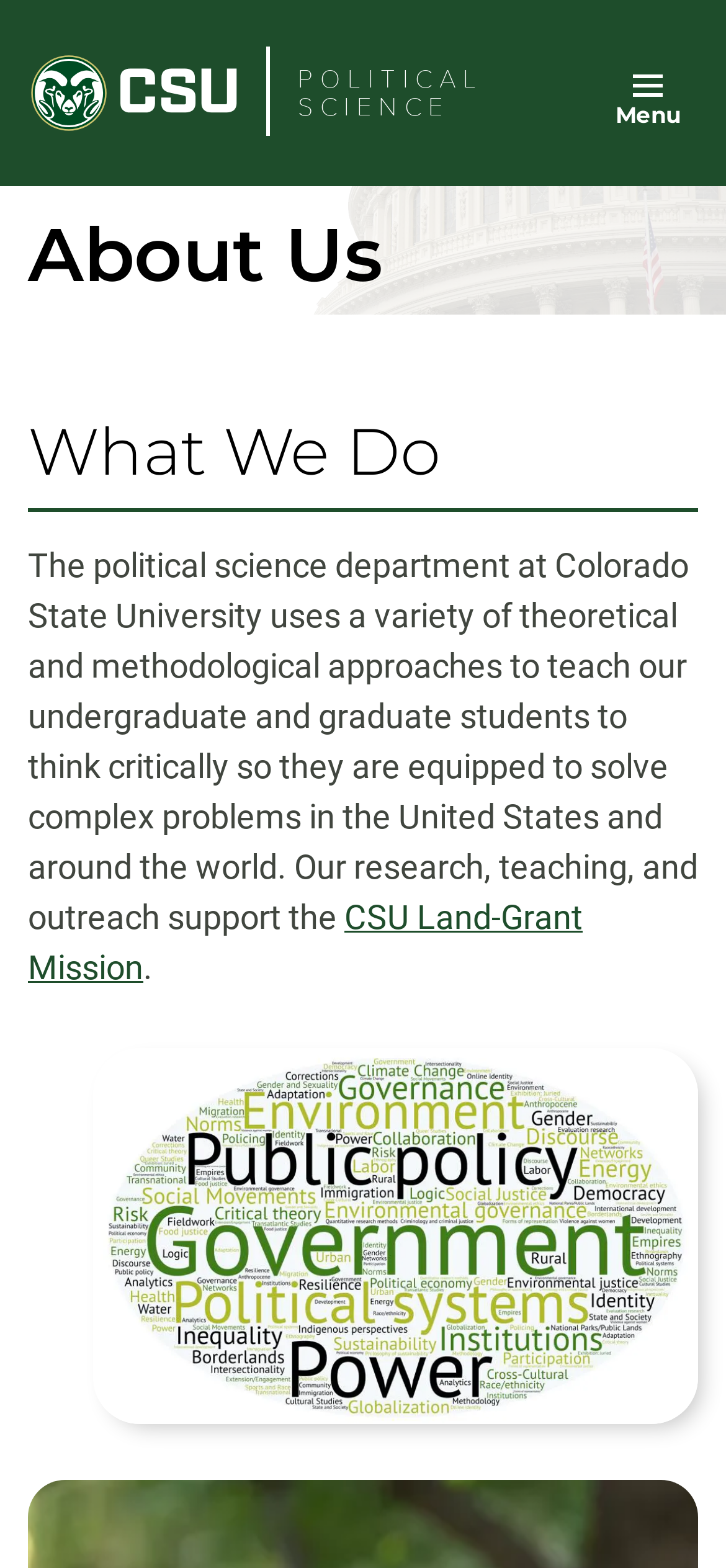Answer the question using only a single word or phrase: 
What is the department's approach to teaching?

Theoretical and methodological